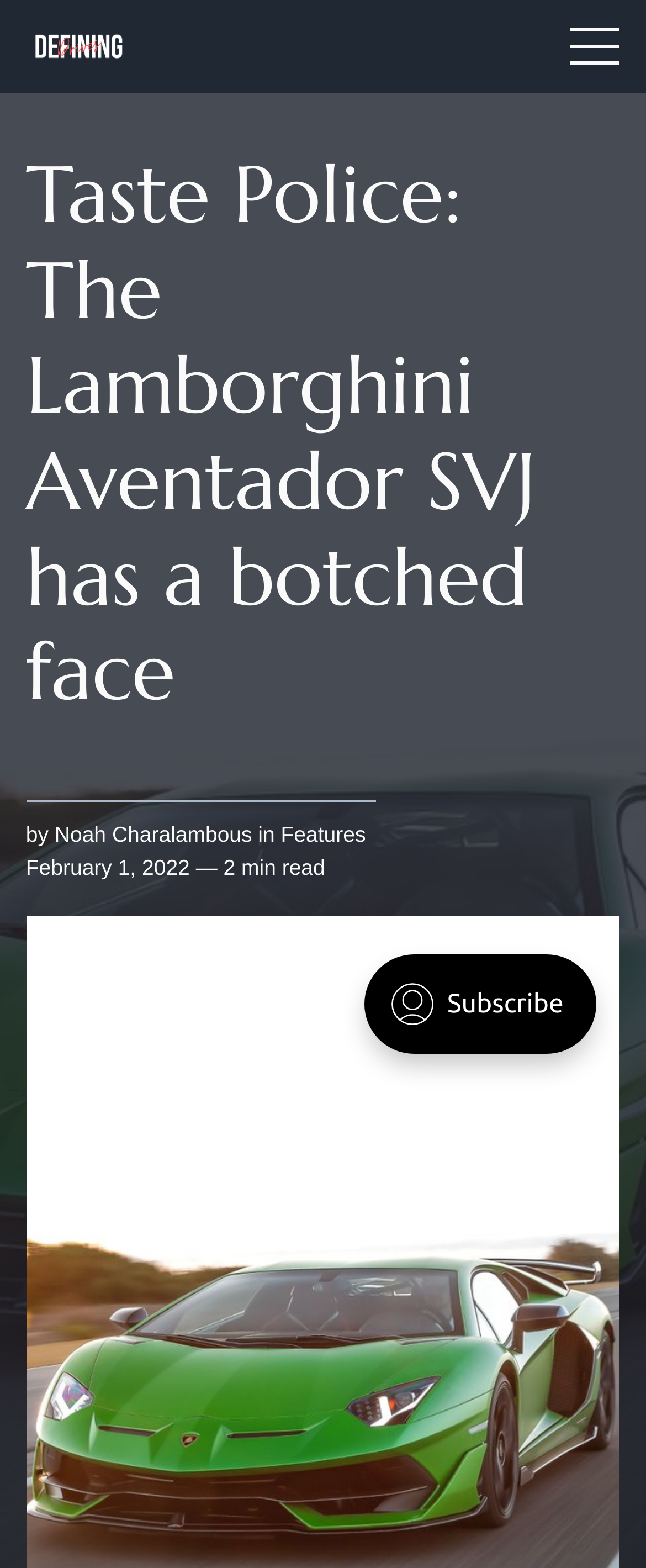What type of content is this webpage about?
Kindly answer the question with as much detail as you can.

Based on the webpage structure and content, it appears to be a review or article about a specific car model, the Lamborghini Aventador SVJ. The presence of a heading, author, and date suggests a written article, and the mention of a car model in the heading further supports this conclusion.